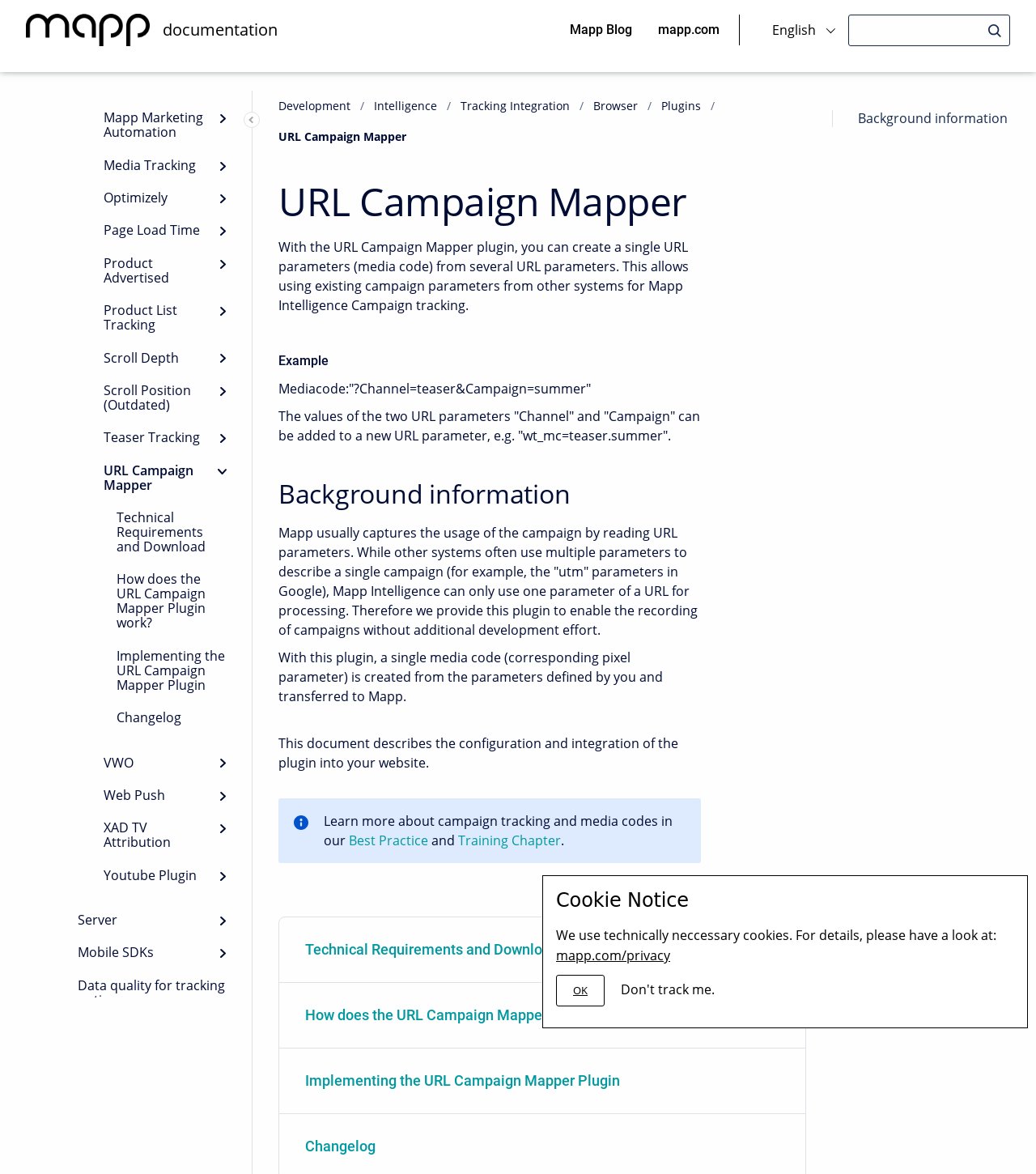Locate the bounding box coordinates of the element to click to perform the following action: 'Read blogs'. The coordinates should be given as four float values between 0 and 1, in the form of [left, top, right, bottom].

None